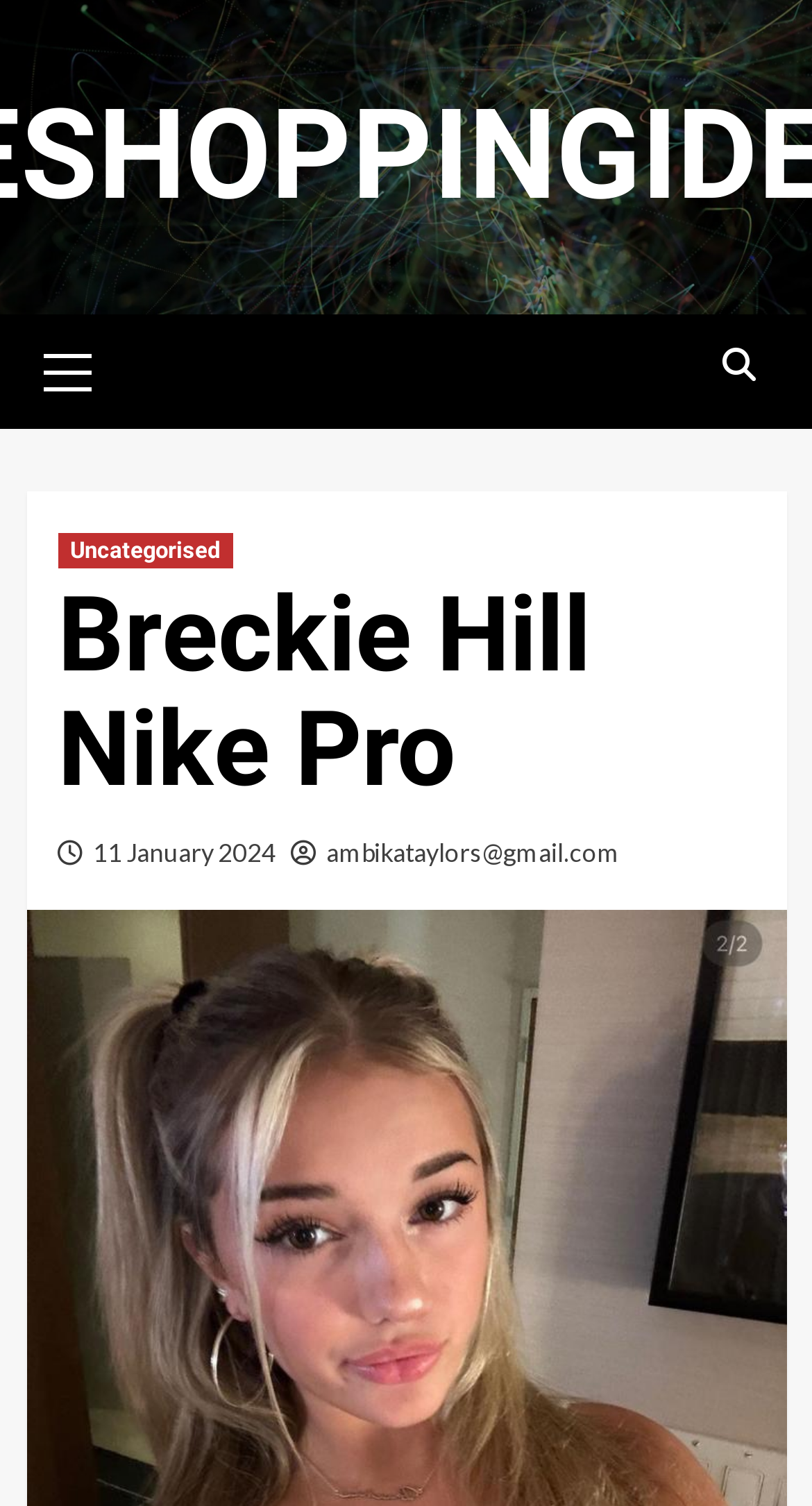Give a detailed overview of the webpage's appearance and contents.

The webpage is about the Breckie Hill Nike Pro Collection, which is described as a celebration of the human spirit, combining style and performance to empower athletes. 

At the top left of the page, there is a primary menu with the label "Primary Menu". Below this menu, there is a heading that reads "Breckie Hill Nike Pro", taking up most of the width of the page. 

On the top right, there is a search icon represented by a magnifying glass symbol. When clicked, it expands to show two links: "Uncategorised" and a date "11 January 2024". 

Below the heading, there is an email address "ambikataylors@gmail.com" positioned towards the right side of the page.